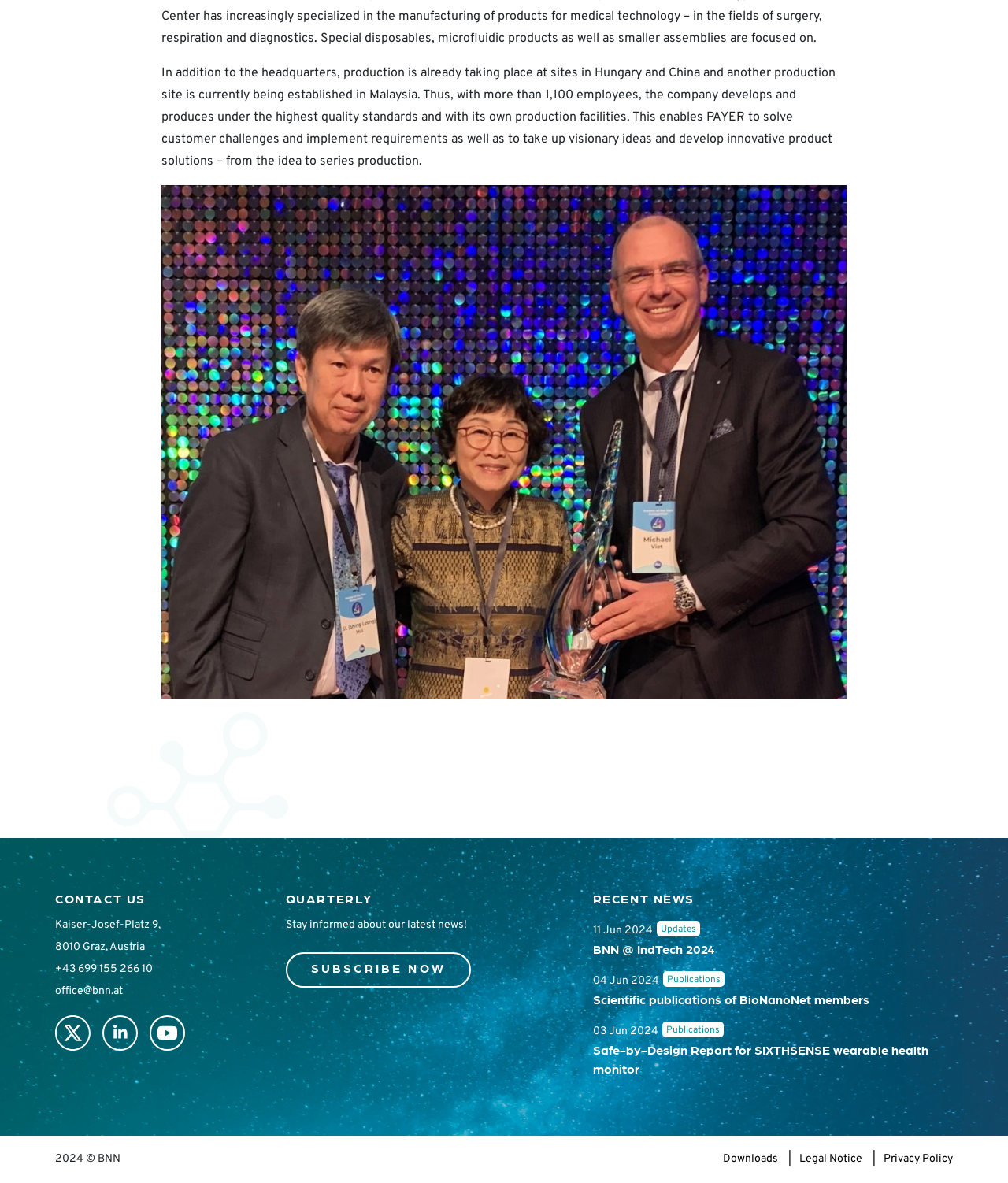What is the copyright year of the webpage?
Look at the image and construct a detailed response to the question.

The copyright year of the webpage is 2024, as indicated by the text '2024 © BNN' at the bottom of the webpage.